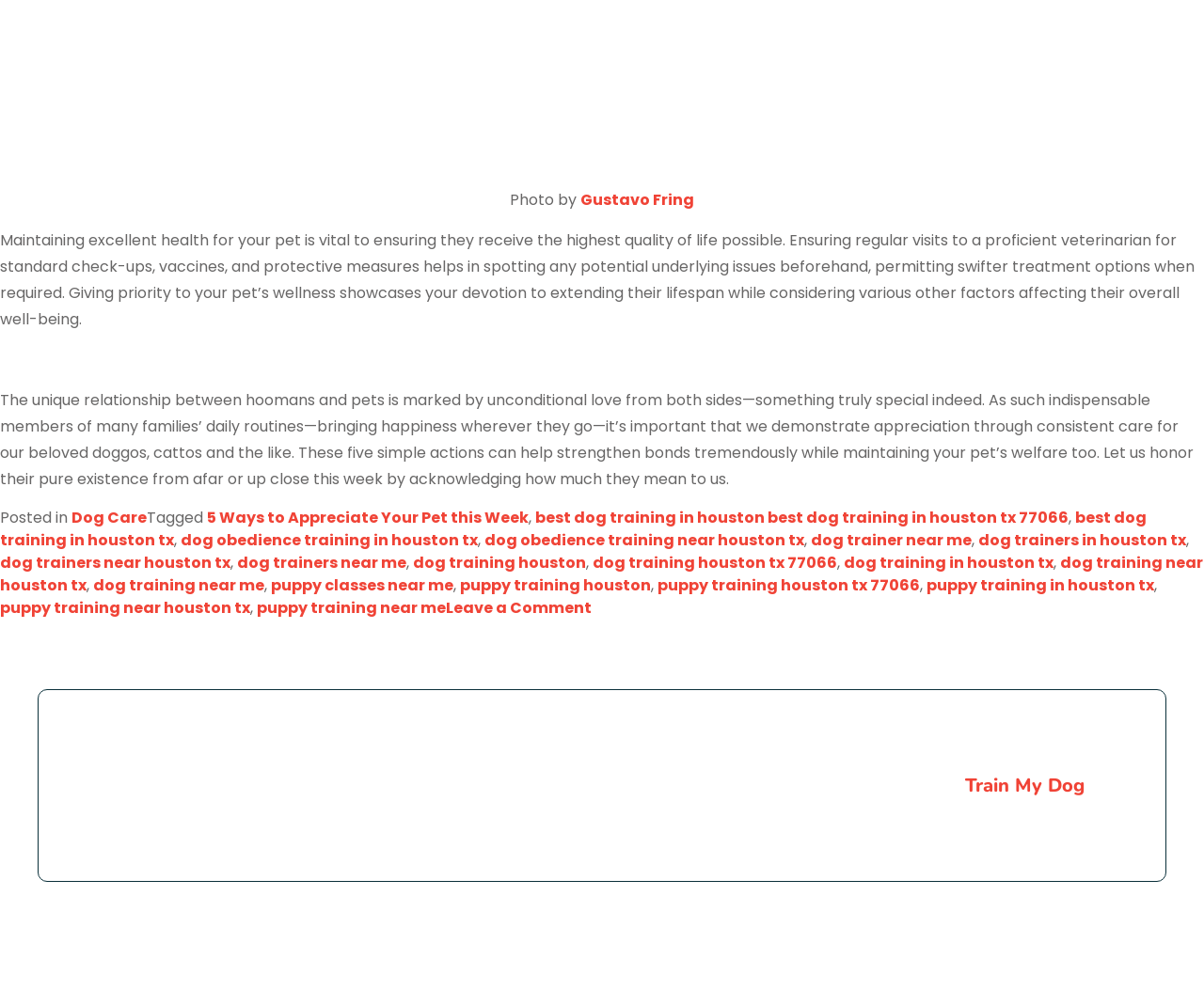Calculate the bounding box coordinates for the UI element based on the following description: "Train My Dog". Ensure the coordinates are four float numbers between 0 and 1, i.e., [left, top, right, bottom].

[0.766, 0.764, 0.937, 0.824]